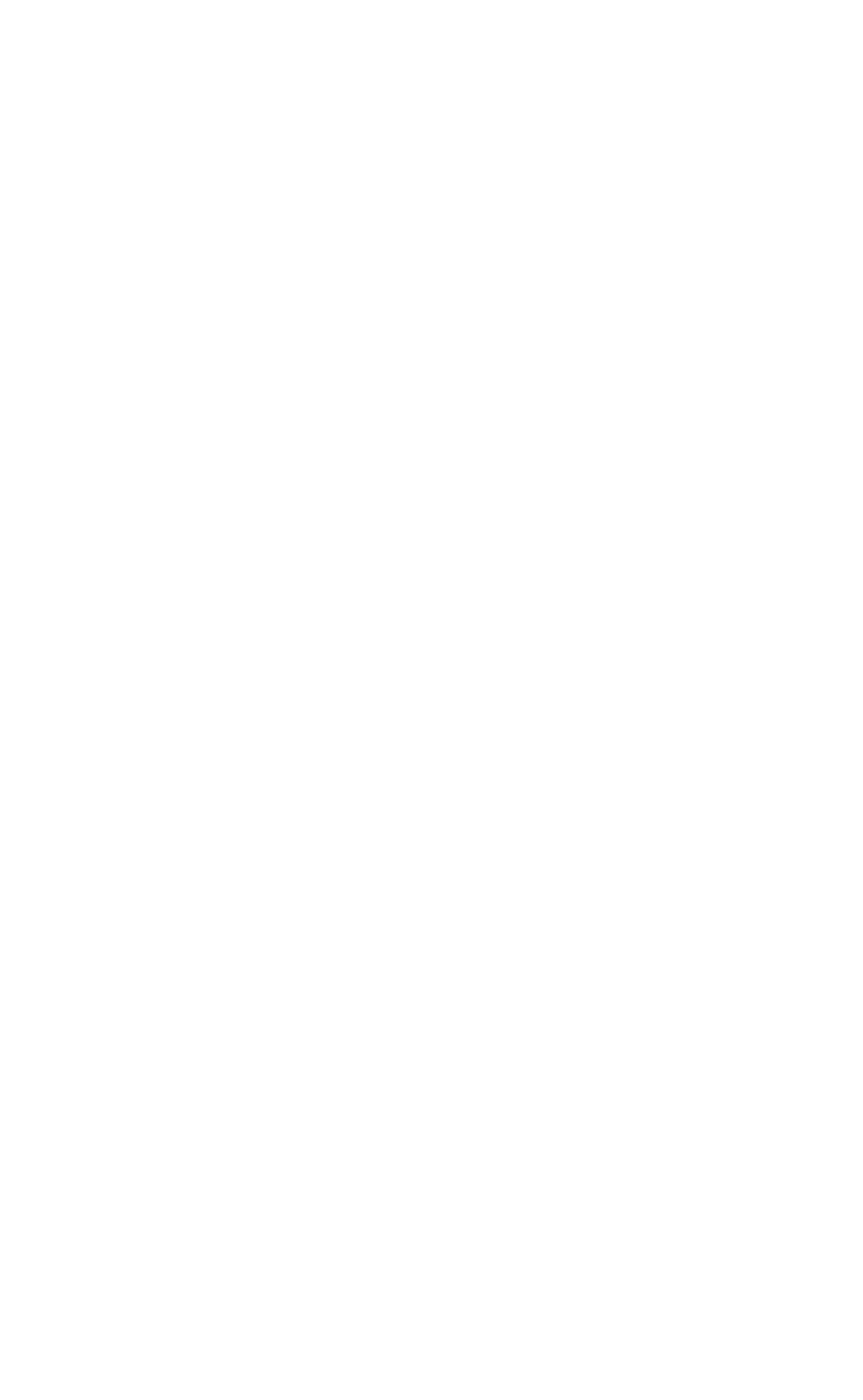Determine the bounding box coordinates for the area that needs to be clicked to fulfill this task: "Visit 'our facility'". The coordinates must be given as four float numbers between 0 and 1, i.e., [left, top, right, bottom].

[0.535, 0.572, 0.729, 0.605]